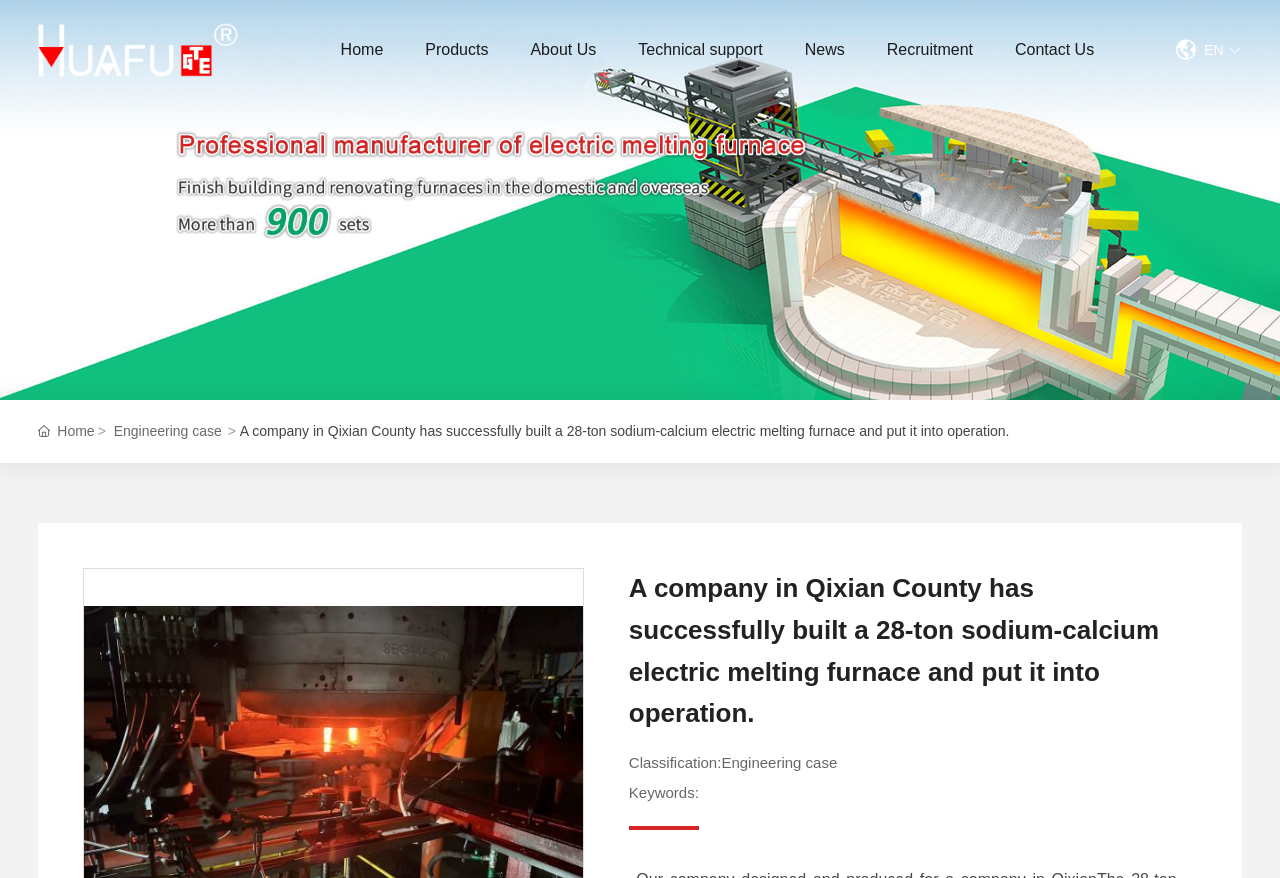Please provide a brief answer to the following inquiry using a single word or phrase:
How many tons is the sodium-calcium electric melting furnace?

28-ton